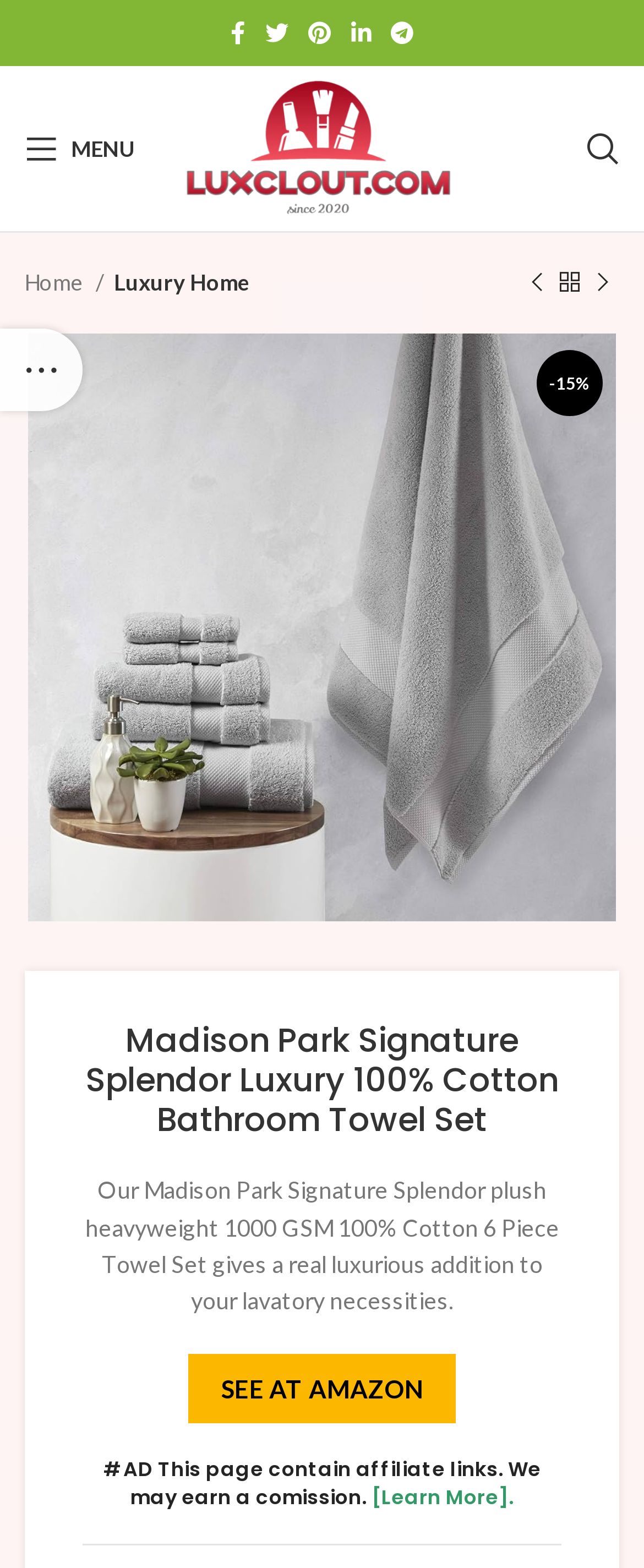Please locate the bounding box coordinates of the element that should be clicked to complete the given instruction: "See the product on Amazon".

[0.292, 0.863, 0.708, 0.908]